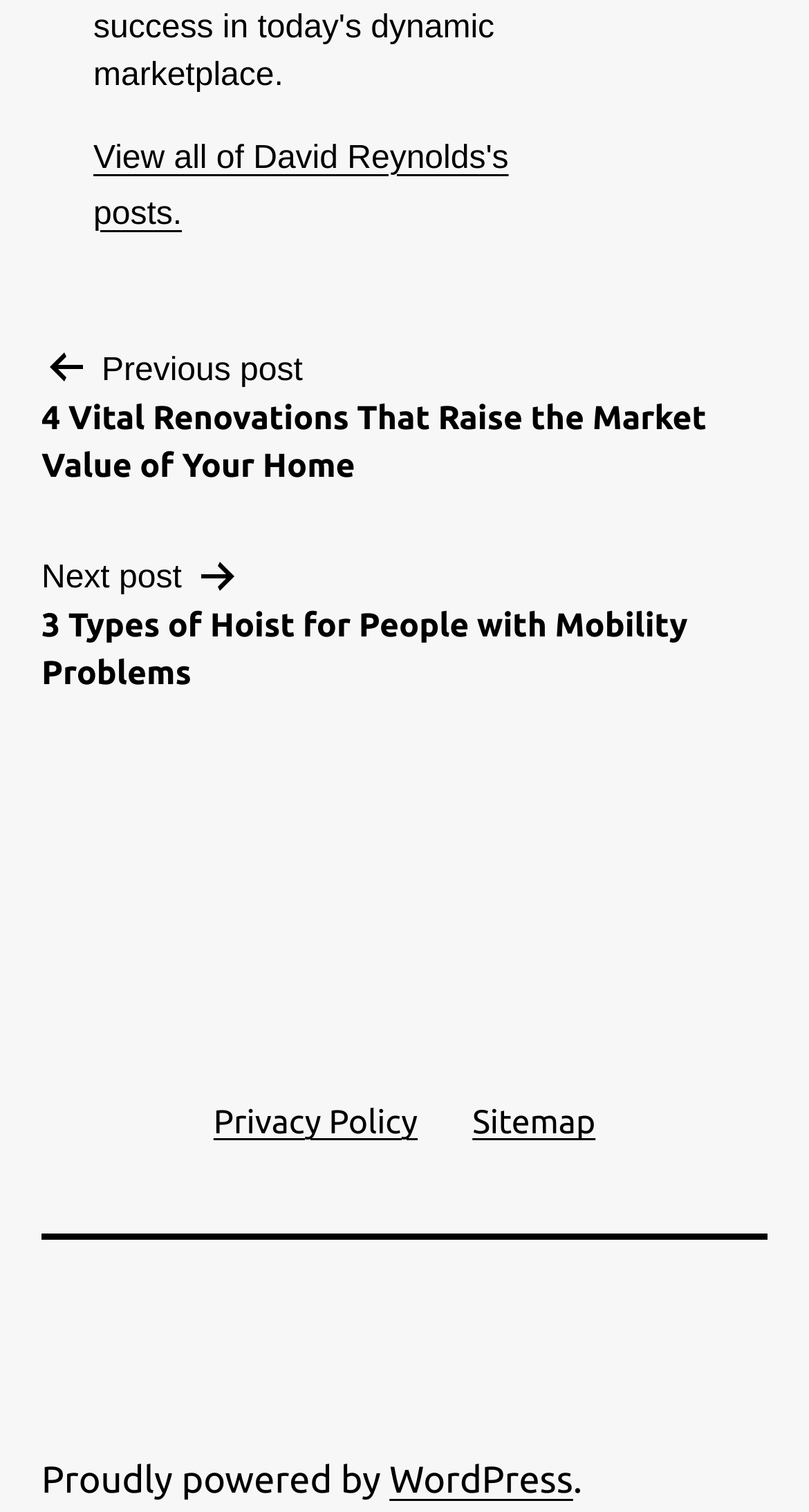Utilize the information from the image to answer the question in detail:
What is the platform powering this website?

The text 'Proudly powered by' followed by a link to 'WordPress' suggests that the website is powered by WordPress.